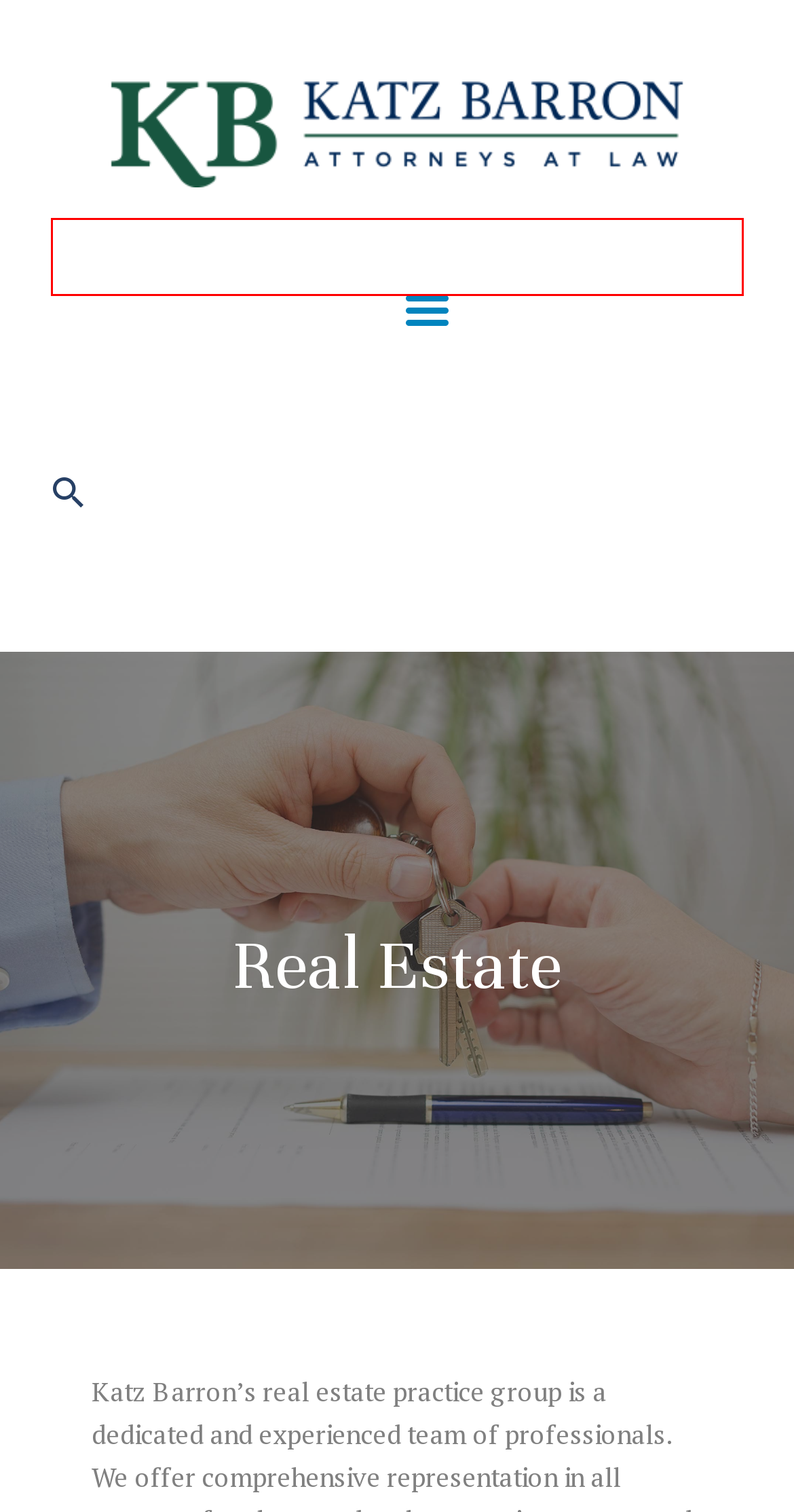Look at the screenshot of the webpage and find the element within the red bounding box. Choose the webpage description that best fits the new webpage that will appear after clicking the element. Here are the candidates:
A. Ellen Rose | Katz Barron
B. News | Katz Barron
C. Marc L. Faust | Katz Barron
D. Erica L. English | Katz Barron
E. Howard L. Friedberg | Katz Barron
F. Michael D. Katz | Katz Barron
G. Contact | Katz Barron
H. Erin N. Lassel | Katz Barron

B